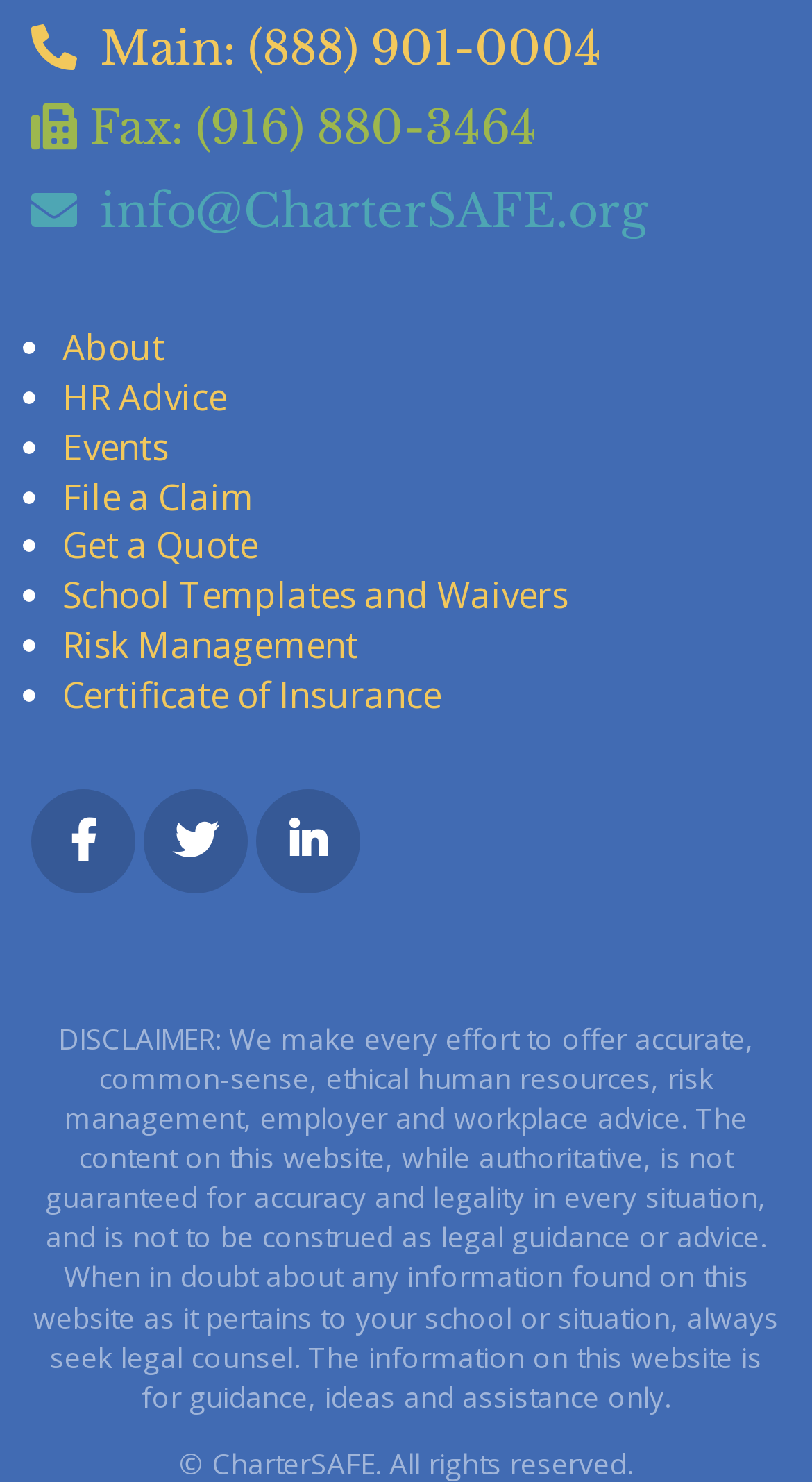Please identify the bounding box coordinates of the clickable element to fulfill the following instruction: "Request an appointment". The coordinates should be four float numbers between 0 and 1, i.e., [left, top, right, bottom].

None